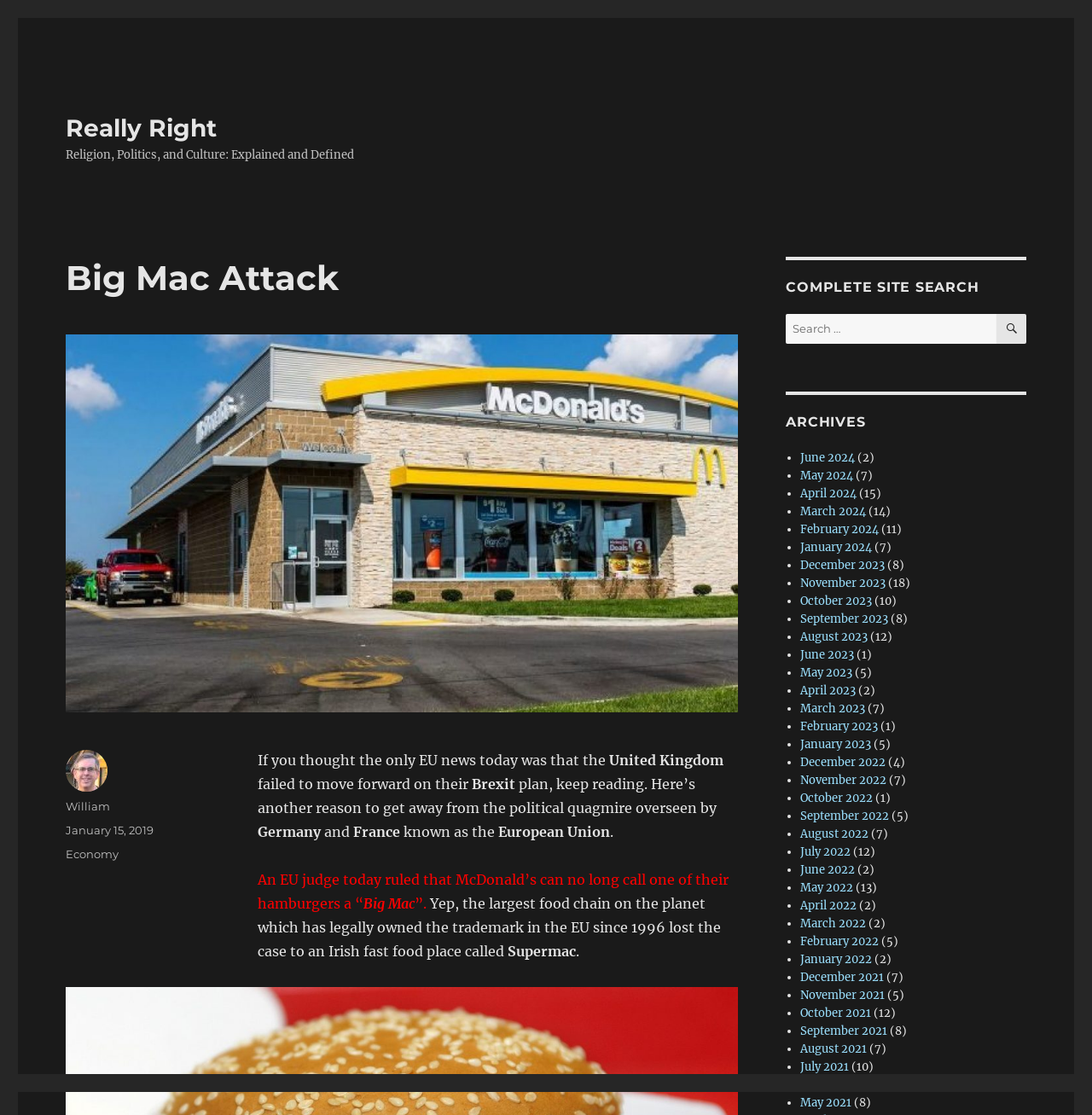Please identify the bounding box coordinates of where to click in order to follow the instruction: "Search for something".

[0.72, 0.282, 0.94, 0.308]